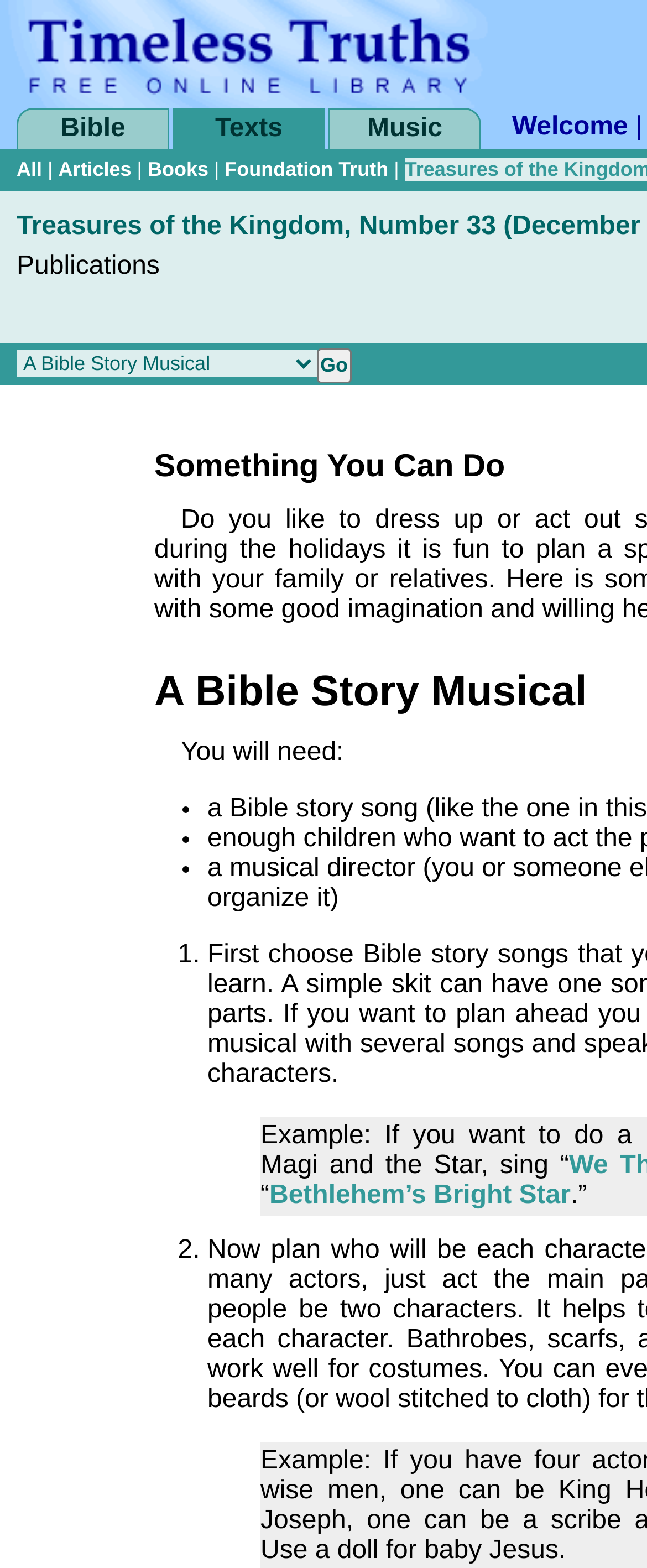Locate the UI element described as follows: "parent_node: Whole Document value="Go"". Return the bounding box coordinates as four float numbers between 0 and 1 in the order [left, top, right, bottom].

[0.49, 0.222, 0.543, 0.244]